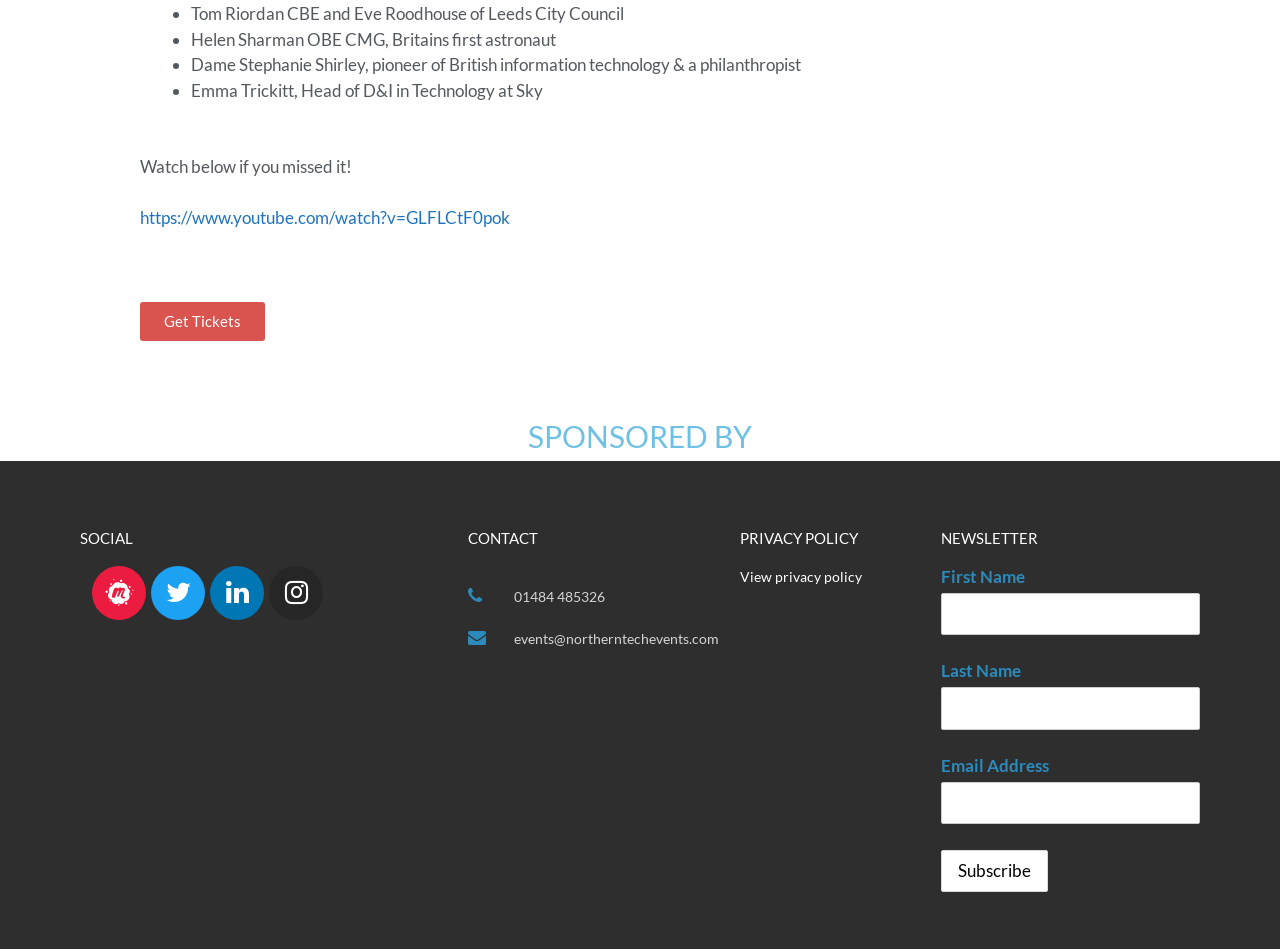Please identify the bounding box coordinates of the area I need to click to accomplish the following instruction: "Watch the video".

[0.109, 0.218, 0.398, 0.24]